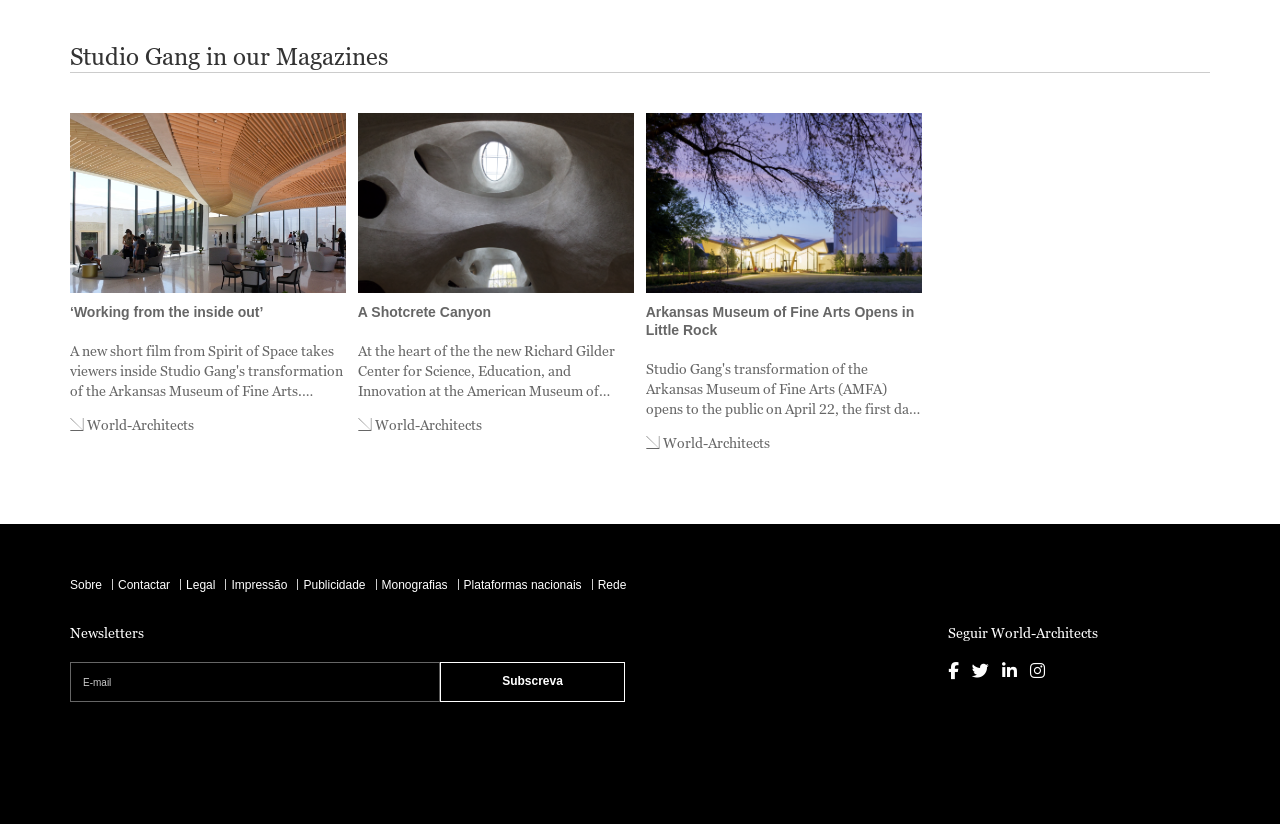Pinpoint the bounding box coordinates of the element you need to click to execute the following instruction: "View 'Working from the inside out' article". The bounding box should be represented by four float numbers between 0 and 1, in the format [left, top, right, bottom].

[0.055, 0.137, 0.271, 0.526]